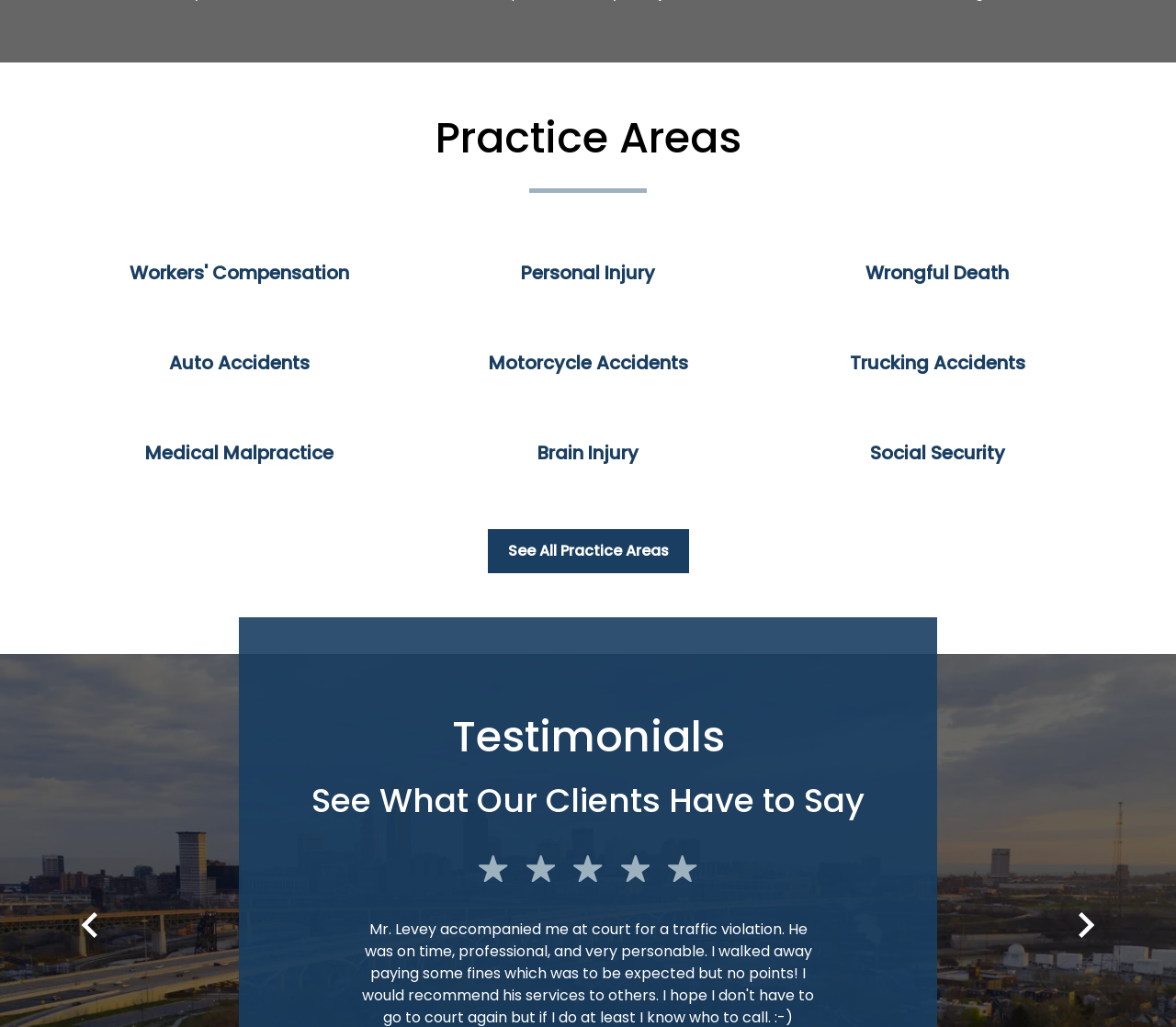Could you highlight the region that needs to be clicked to execute the instruction: "Click on Workers' Compensation"?

[0.11, 0.252, 0.296, 0.283]